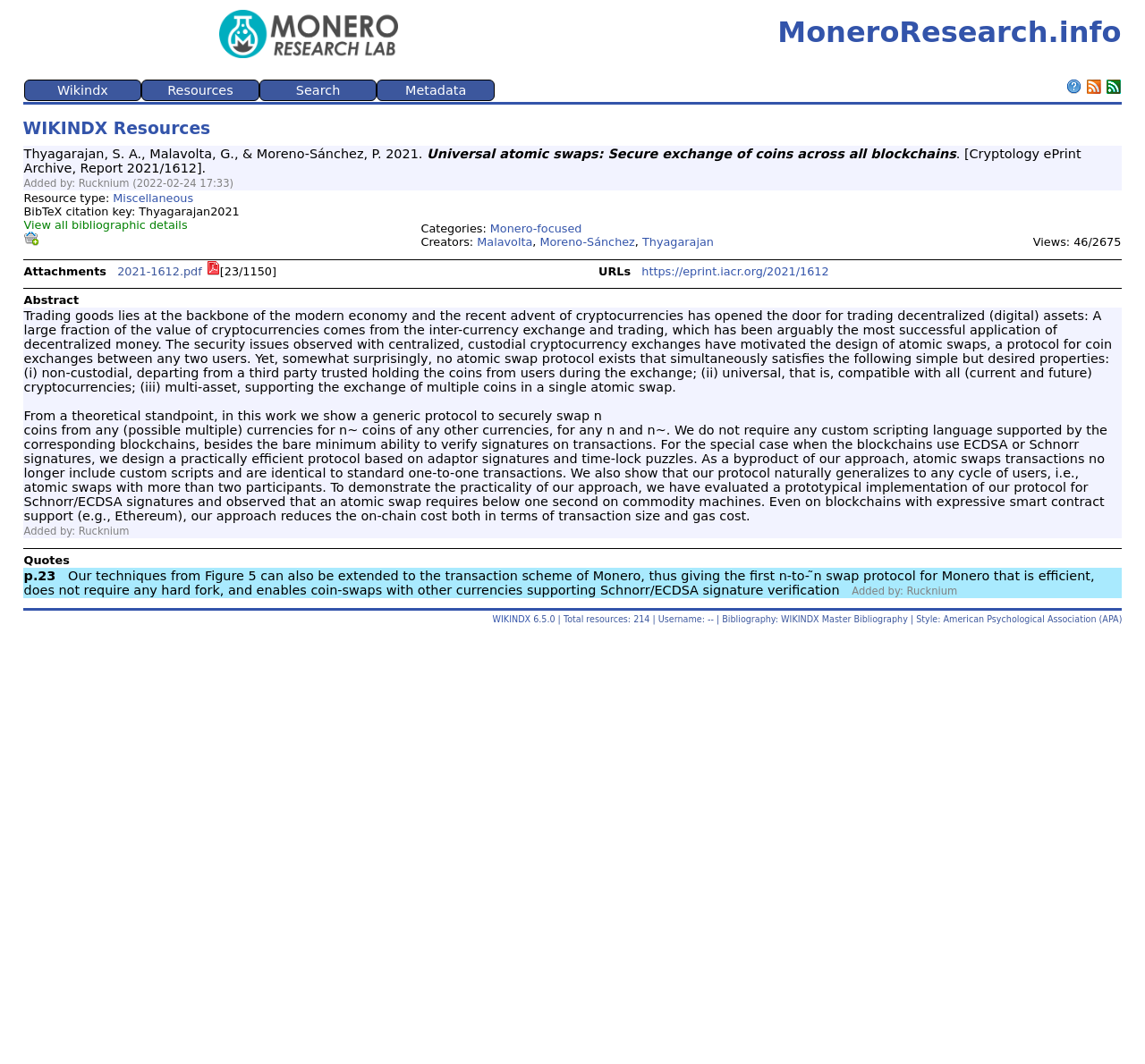Please specify the bounding box coordinates of the area that should be clicked to accomplish the following instruction: "View all bibliographic details". The coordinates should consist of four float numbers between 0 and 1, i.e., [left, top, right, bottom].

[0.021, 0.205, 0.164, 0.218]